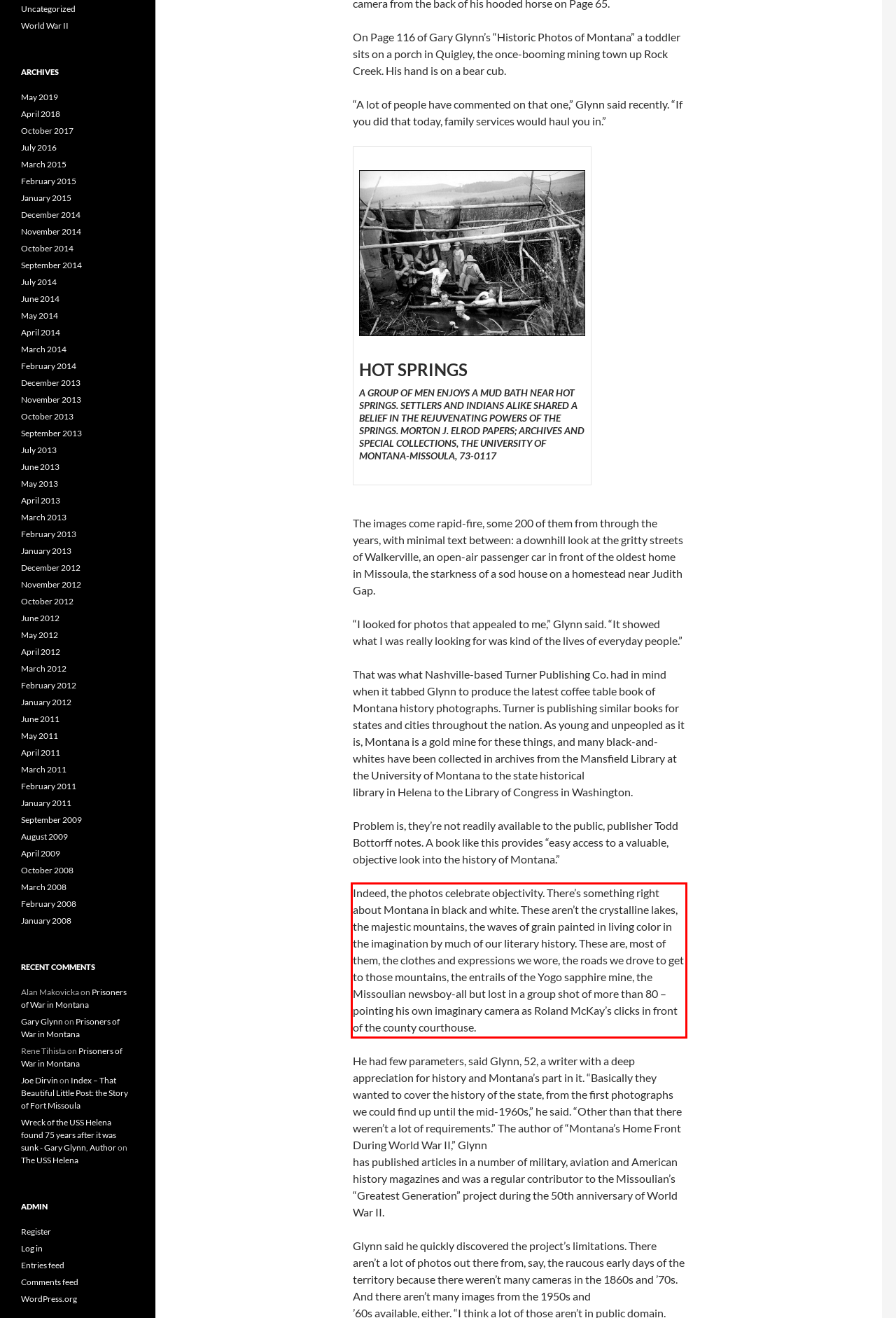Please use OCR to extract the text content from the red bounding box in the provided webpage screenshot.

Indeed, the photos celebrate objectivity. There’s something right about Montana in black and white. These aren’t the crystalline lakes, the majestic mountains, the waves of grain painted in living color in the imagination by much of our literary history. These are, most of them, the clothes and expressions we wore, the roads we drove to get to those mountains, the entrails of the Yogo sapphire mine, the Missoulian newsboy-all but lost in a group shot of more than 80 – pointing his own imaginary camera as Roland McKay’s clicks in front of the county courthouse.